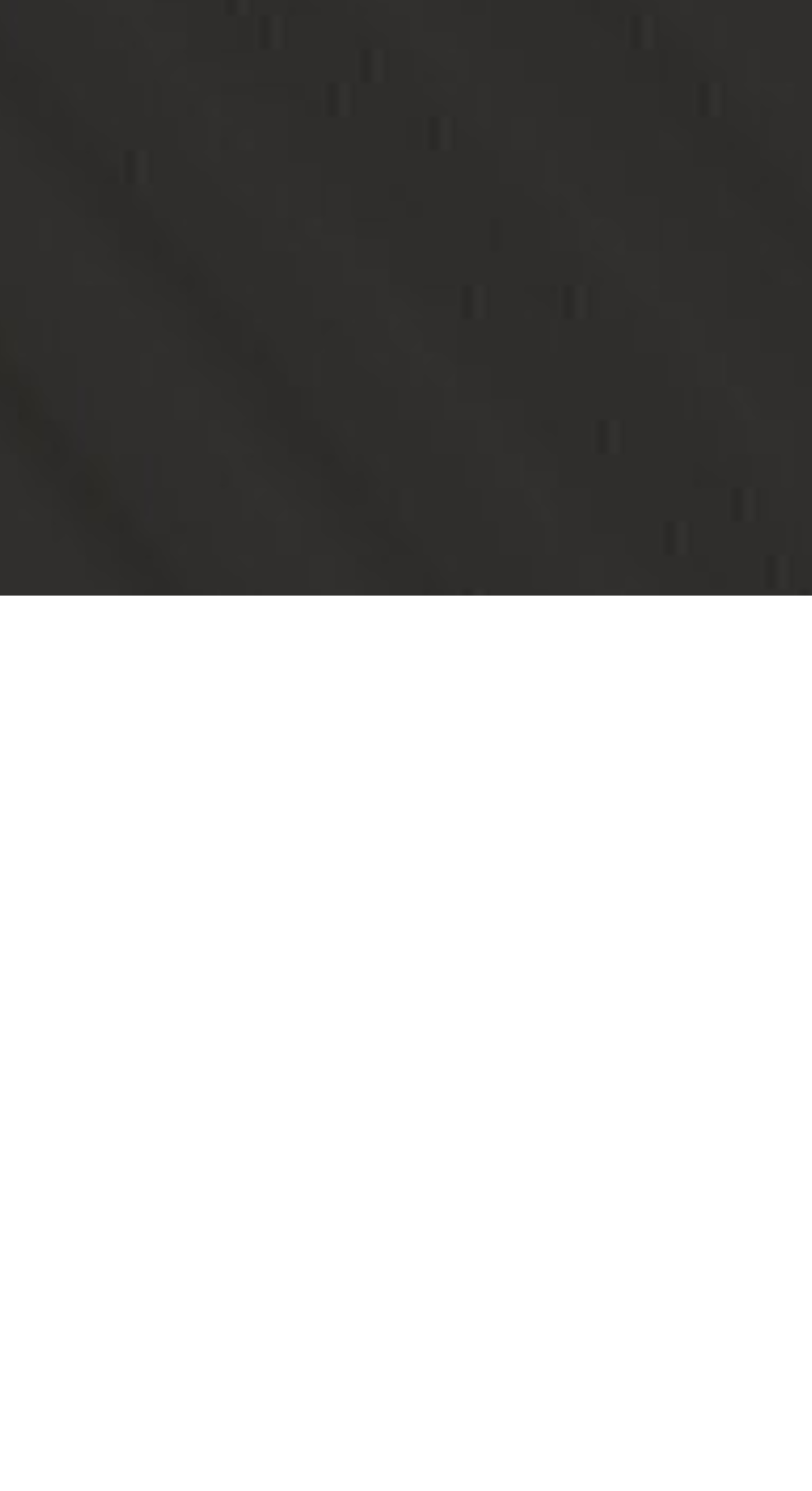What is the phone number to call Dr Christie LA?
Could you answer the question with a detailed and thorough explanation?

I found the phone number by looking at the link 'Call Dr Christie LA' which has a StaticText element '(310) 907-8348' as its child.